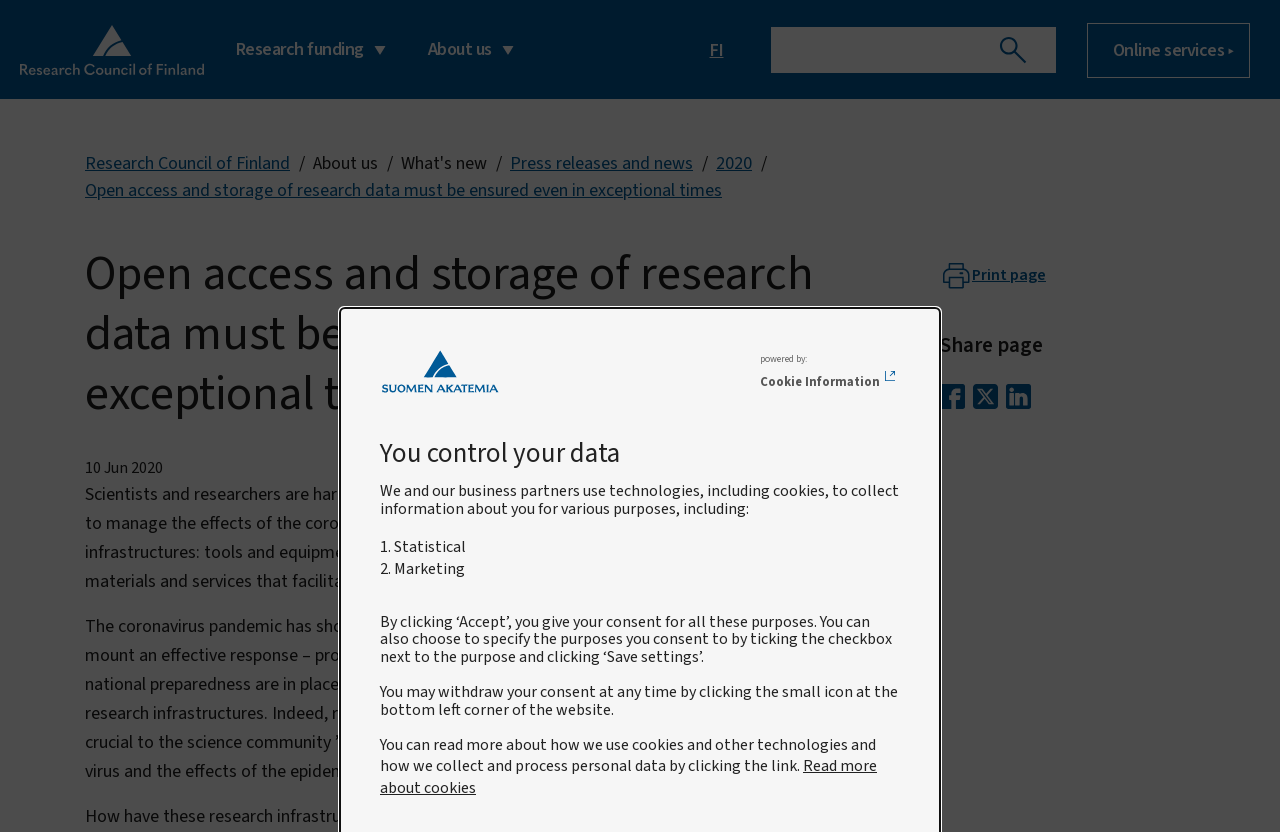Show the bounding box coordinates for the HTML element as described: "Read more about cookies".

[0.297, 0.907, 0.685, 0.96]